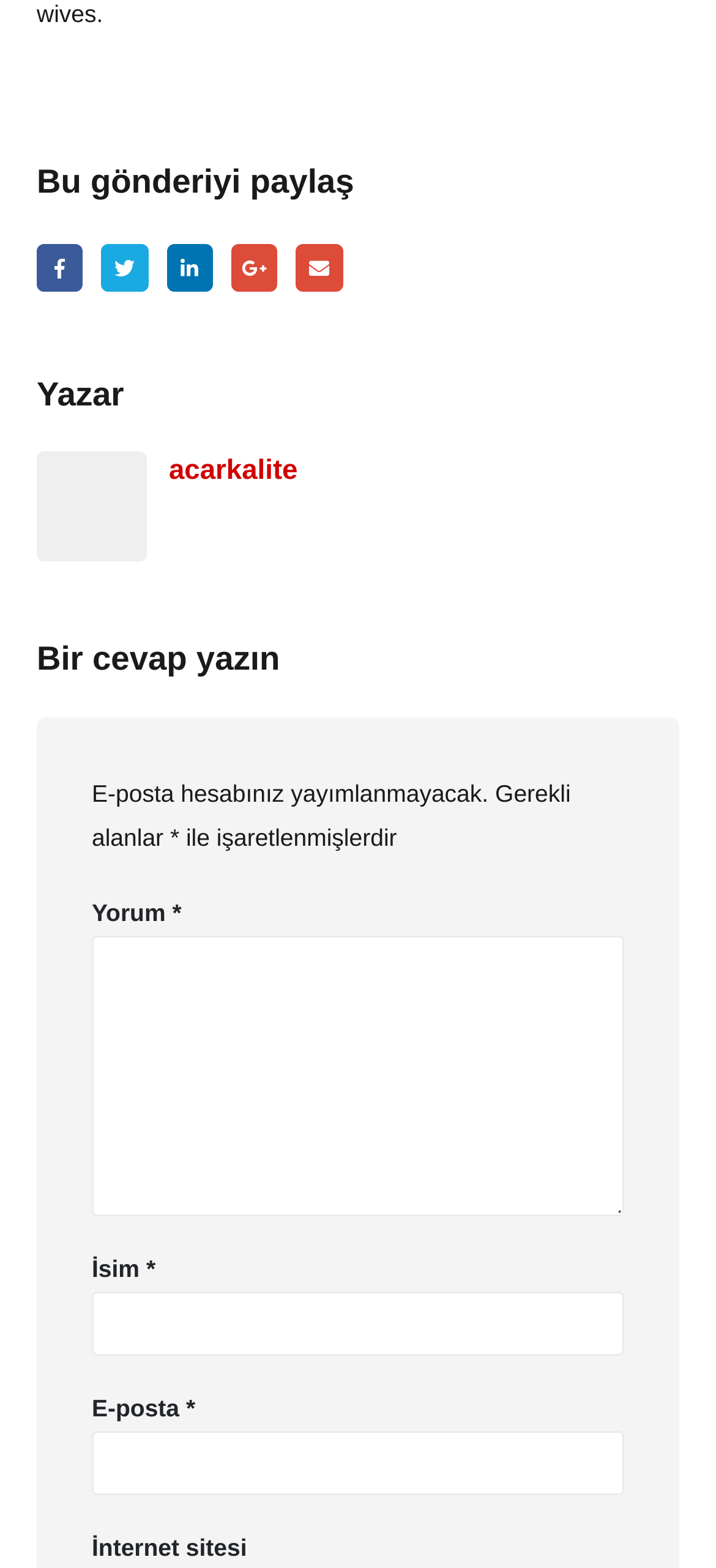Given the element description Google +, identify the bounding box coordinates for the UI element on the webpage screenshot. The format should be (top-left x, top-left y, bottom-right x, bottom-right y), with values between 0 and 1.

[0.386, 0.223, 0.461, 0.257]